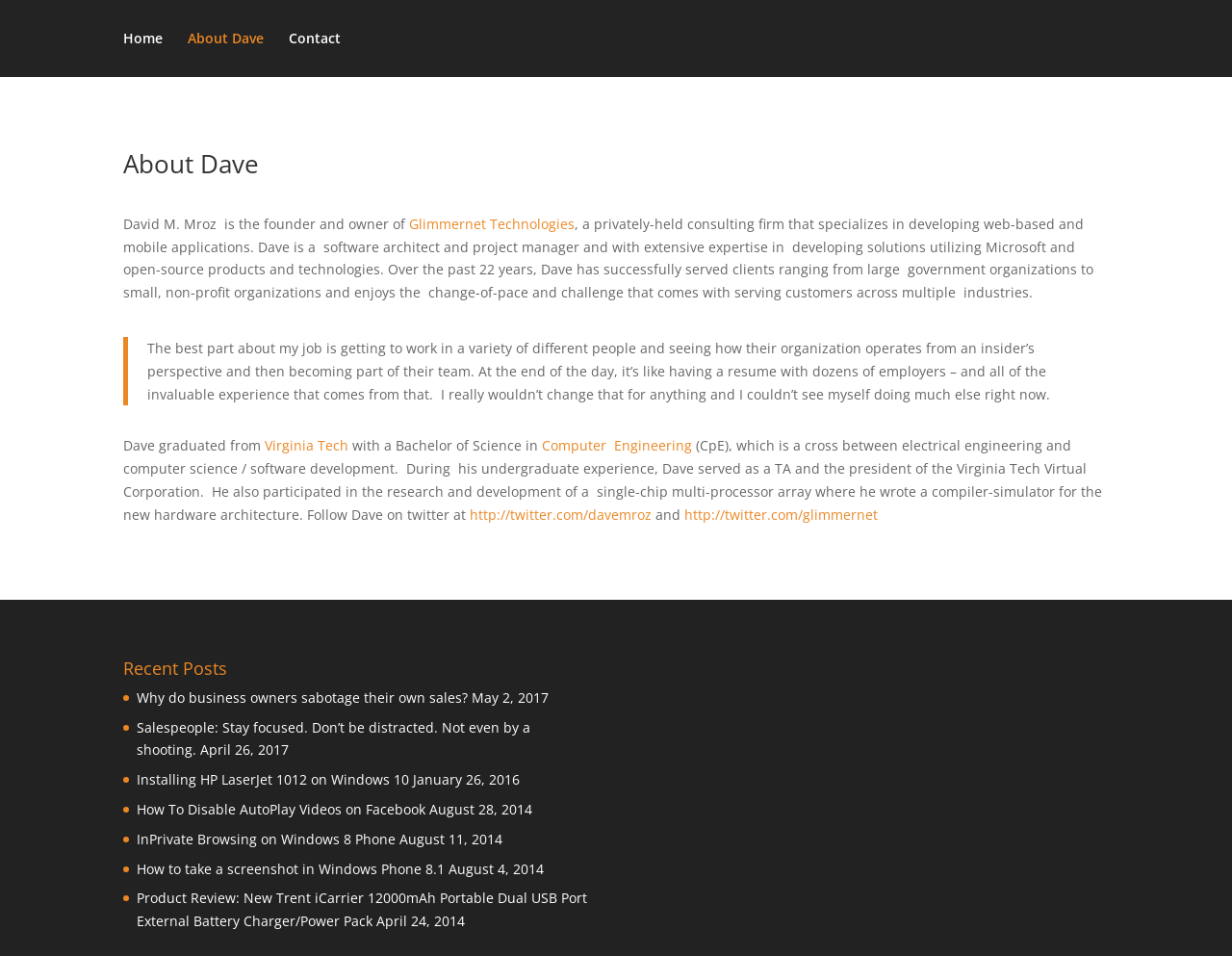What is the name of the company founded by Dave?
Provide a detailed answer to the question, using the image to inform your response.

Based on the webpage content, specifically the paragraph that starts with 'David M. Mroz is the founder and owner of...', it is mentioned that Dave is the founder and owner of Glimmernet Technologies, a privately-held consulting firm.